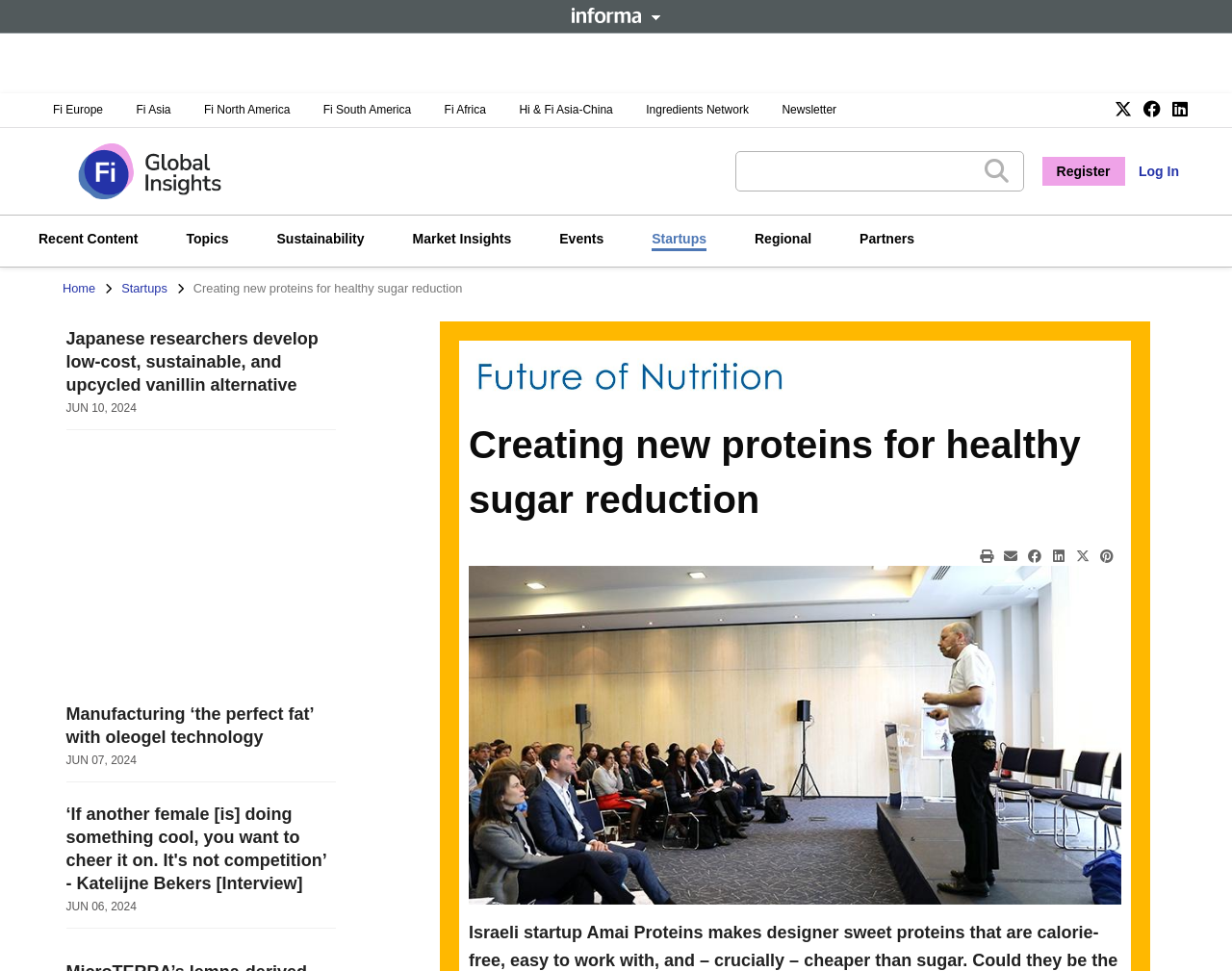Please predict the bounding box coordinates of the element's region where a click is necessary to complete the following instruction: "Read the article about creating new proteins for healthy sugar reduction". The coordinates should be represented by four float numbers between 0 and 1, i.e., [left, top, right, bottom].

[0.157, 0.289, 0.375, 0.304]